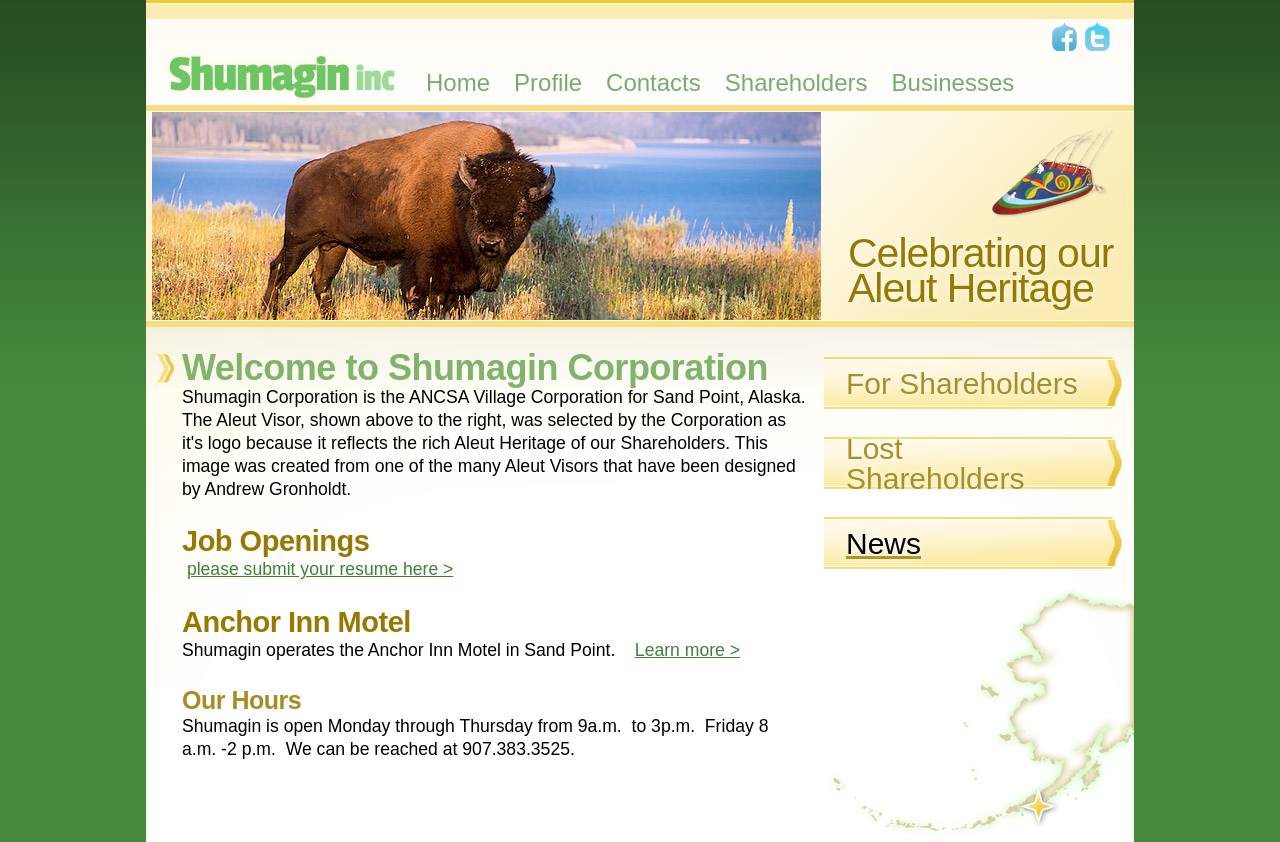Using the provided element description: "Lost Shareholders", determine the bounding box coordinates of the corresponding UI element in the screenshot.

[0.661, 0.513, 0.8, 0.588]